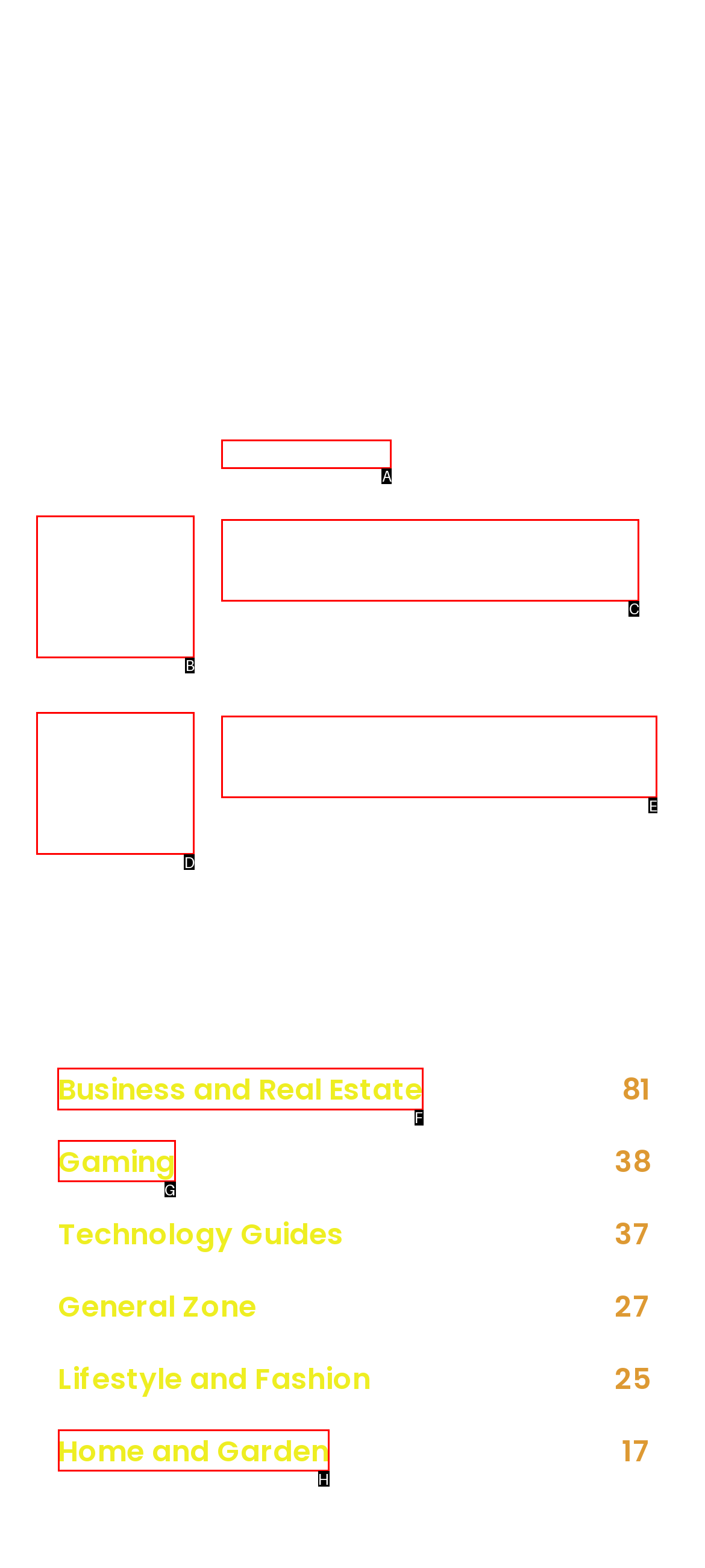Tell me which one HTML element I should click to complete the following instruction: Read about 'financial record-keeping'
Answer with the option's letter from the given choices directly.

None